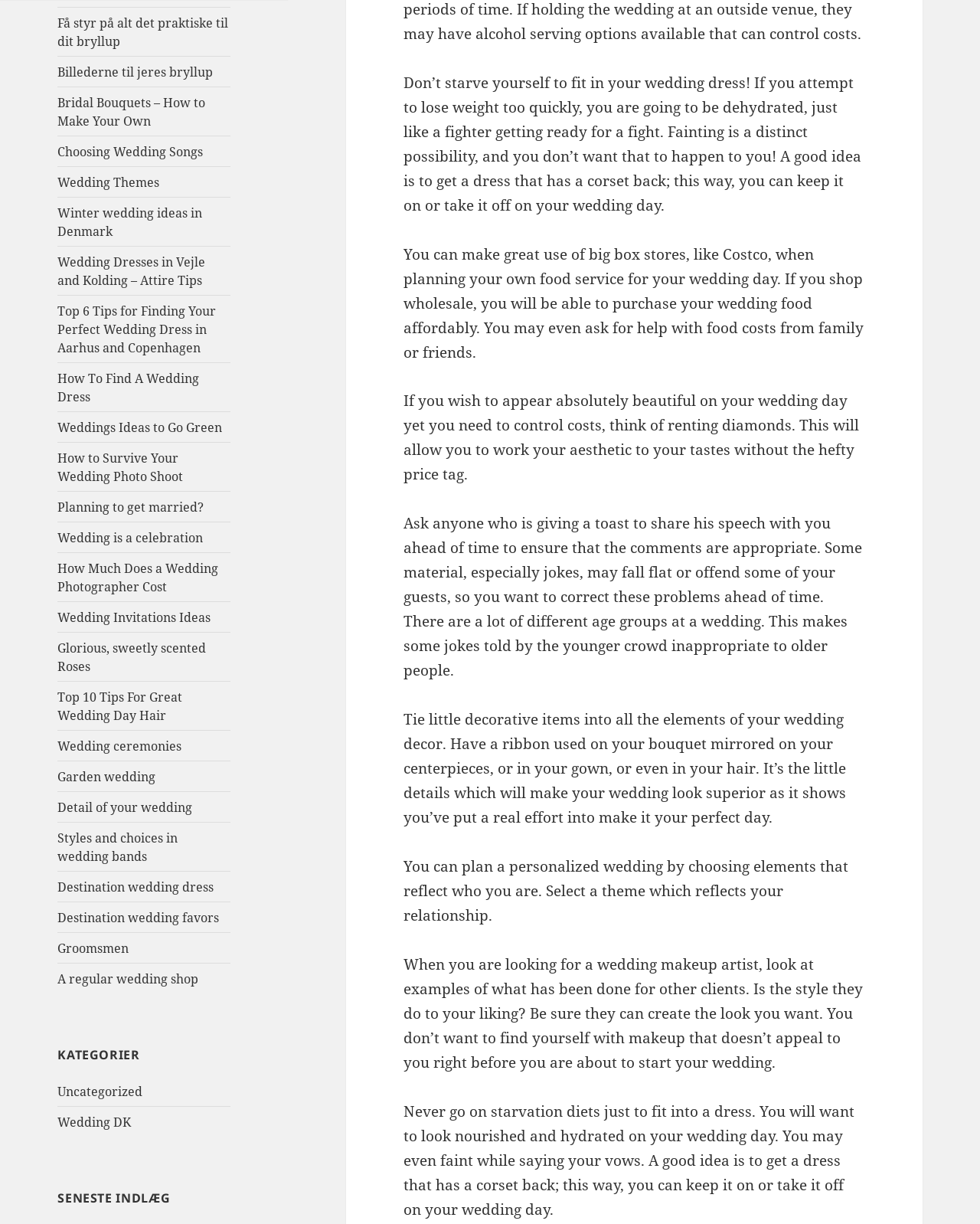How many text blocks are in the bottom section of the webpage?
Please describe in detail the information shown in the image to answer the question.

There are seven text blocks in the bottom section of the webpage, each providing a different tip or piece of advice for wedding planning.